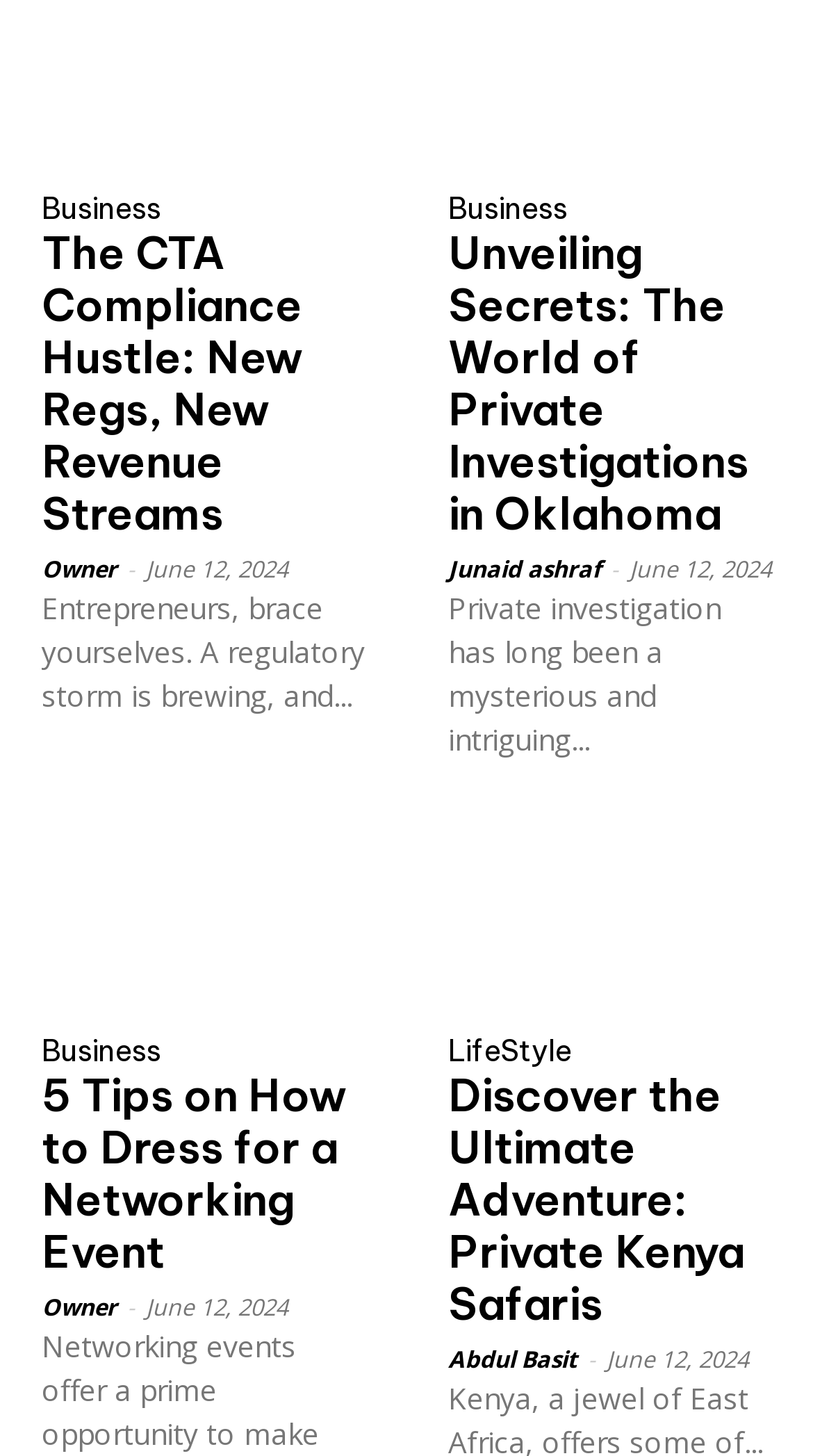Who is the author of the second article?
Answer with a single word or phrase, using the screenshot for reference.

Junaid ashraf